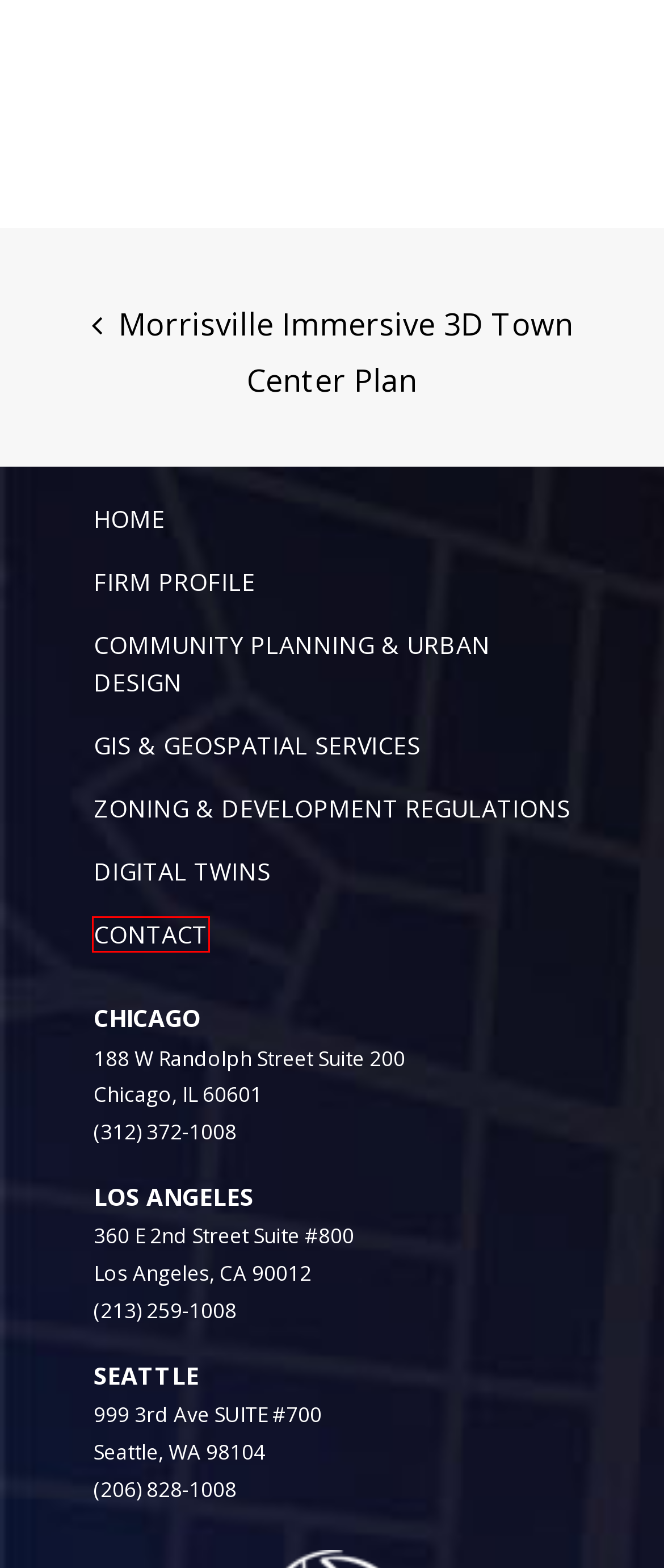You have received a screenshot of a webpage with a red bounding box indicating a UI element. Please determine the most fitting webpage description that matches the new webpage after clicking on the indicated element. The choices are:
A. Zoning & Development Regulations - Houseal Lavigne
B. Community Planning & Urban Design - Houseal Lavigne
C. GIS & Geospatial Services - Houseal Lavigne
D. Morrisville Immersive 3D Town Center Plan - Houseal Lavigne
E. Houseal Lavigne - Houseal Lavigne
F. Digital Twins - Houseal Lavigne
G. Contact - Houseal Lavigne
H. Firm Profile - Houseal Lavigne

G